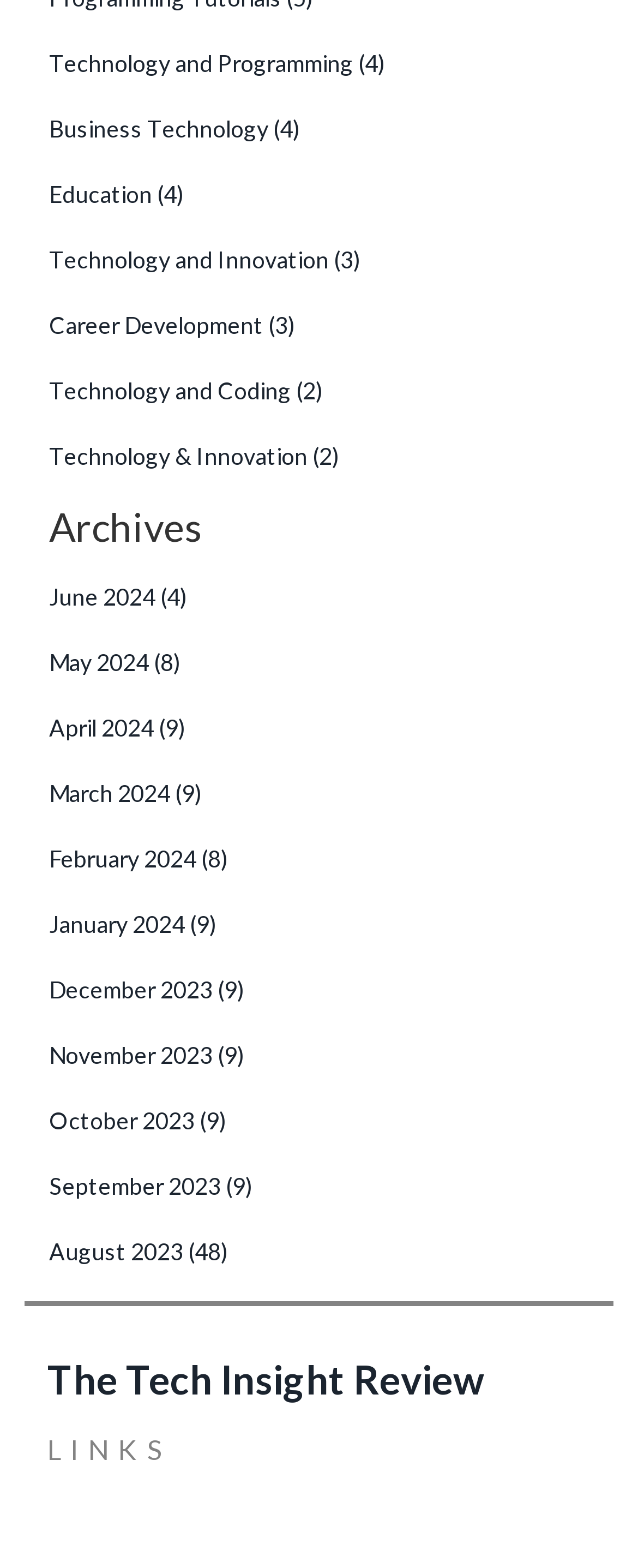Please identify the bounding box coordinates of the element on the webpage that should be clicked to follow this instruction: "Explore Open positions". The bounding box coordinates should be given as four float numbers between 0 and 1, formatted as [left, top, right, bottom].

None